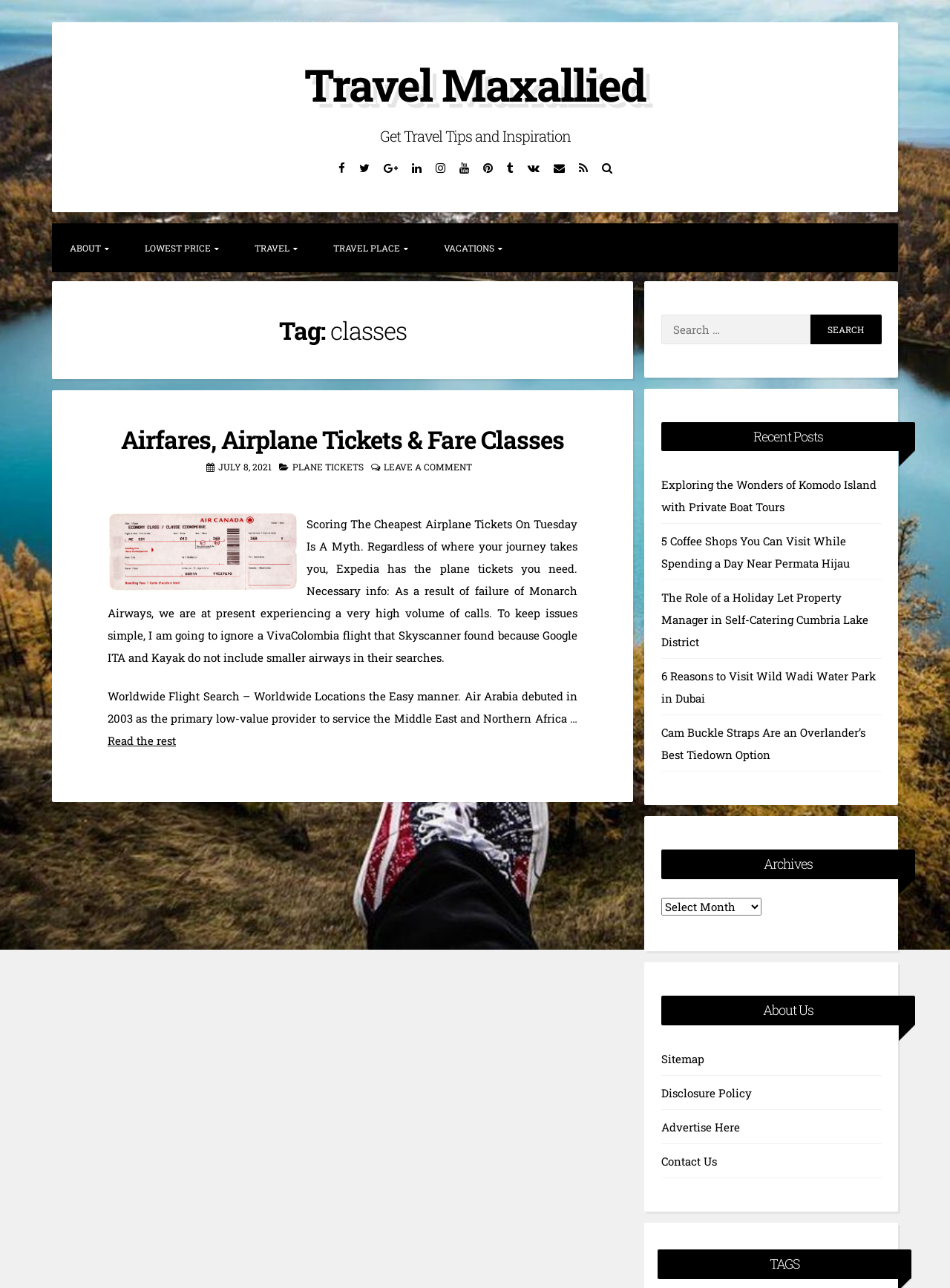Respond to the question below with a single word or phrase:
How many recent posts are listed?

5